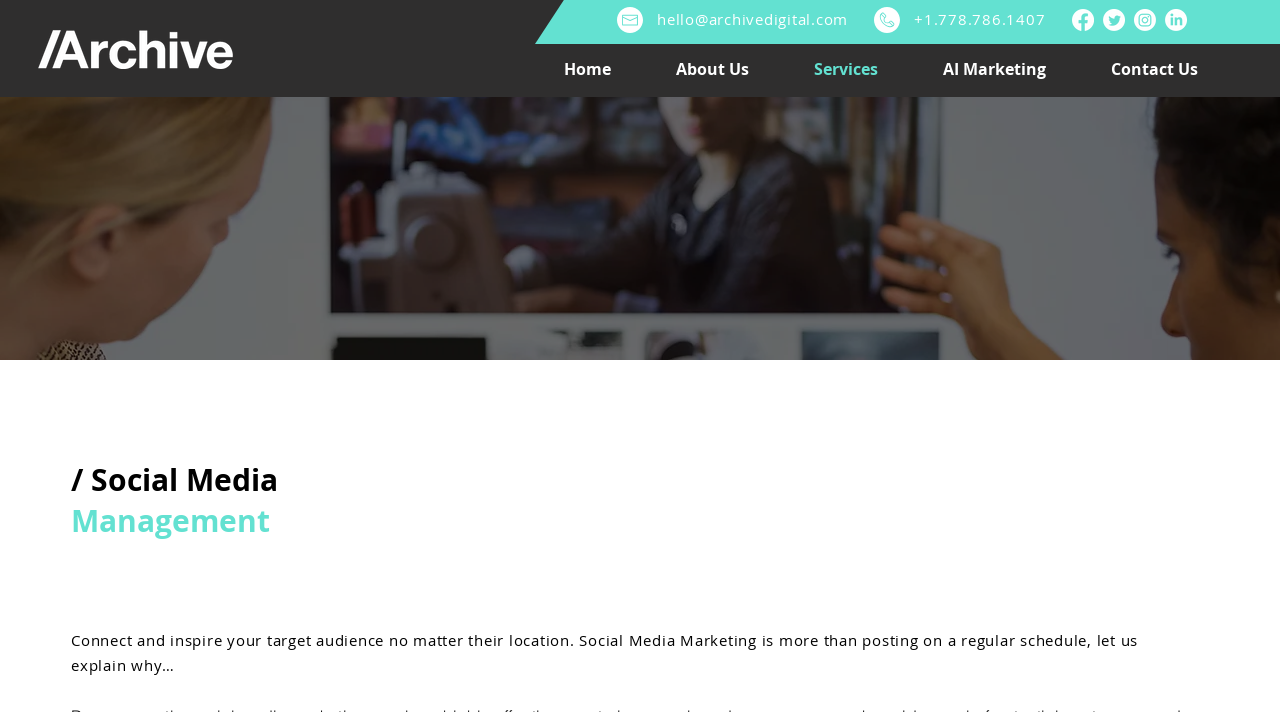Provide a one-word or short-phrase response to the question:
What is the main service offered by the company?

Social Media Management